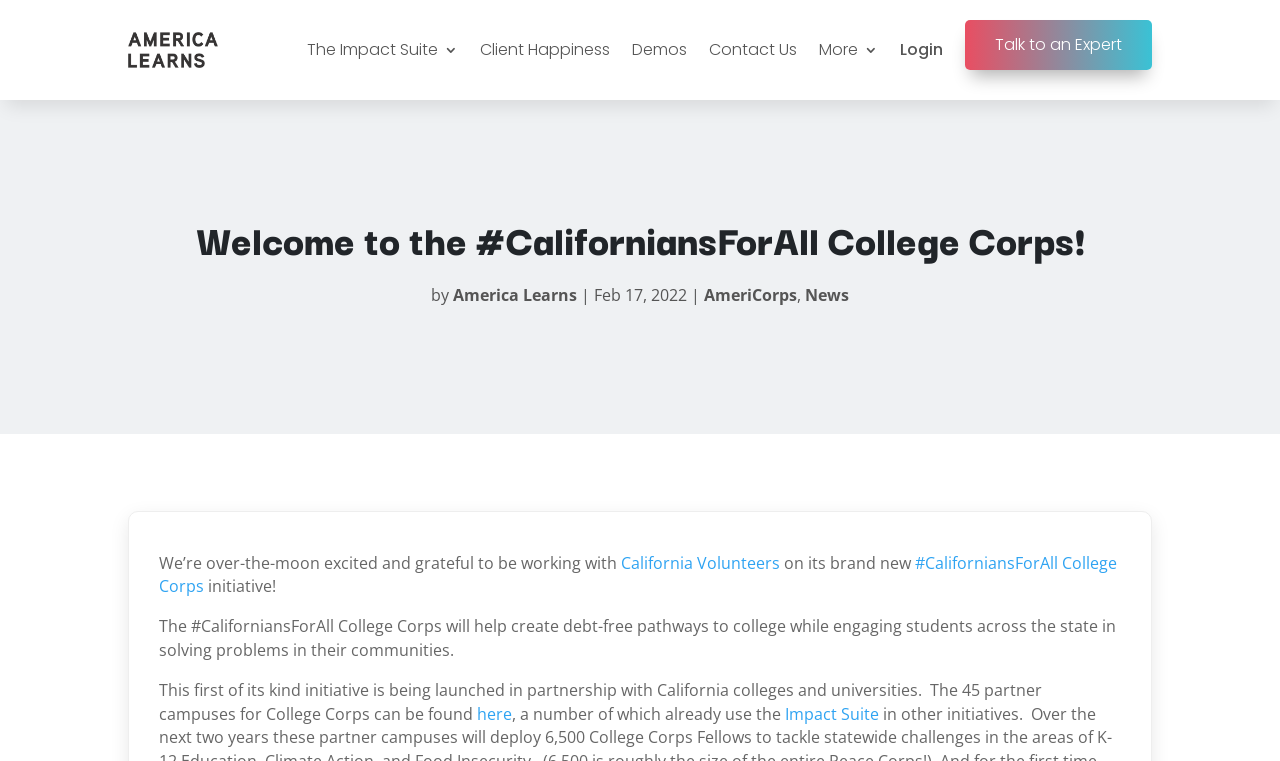What is the purpose of the #CaliforniansForAll College Corps?
Answer the question with as much detail as possible.

The question asks for the purpose of the #CaliforniansForAll College Corps. By reading the text on the webpage, we can see that the sentence 'The #CaliforniansForAll College Corps will help create debt-free pathways to college while engaging students across the state in solving problems in their communities.' indicates that the purpose of the #CaliforniansForAll College Corps is to create debt-free pathways to college.